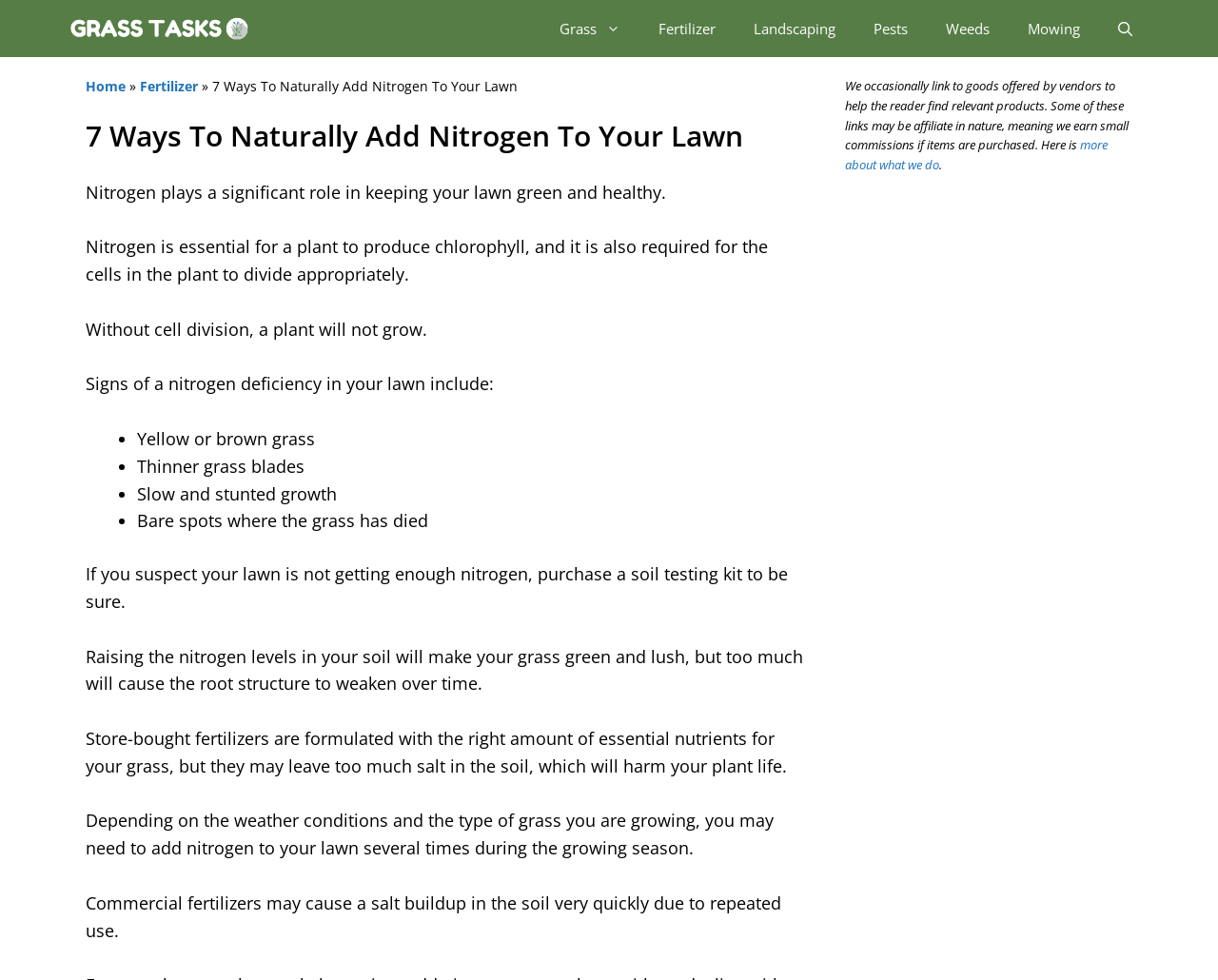Please answer the following question using a single word or phrase: 
Why is it important to test soil nitrogen levels?

to be sure